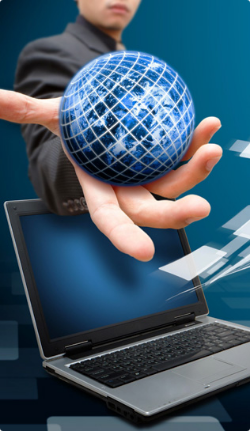What is displayed on the laptop screen?
Please respond to the question with a detailed and thorough explanation.

In the foreground of the image, there is an open laptop, and on its screen, a gradient blue screen is displayed, emphasizing a digital environment.